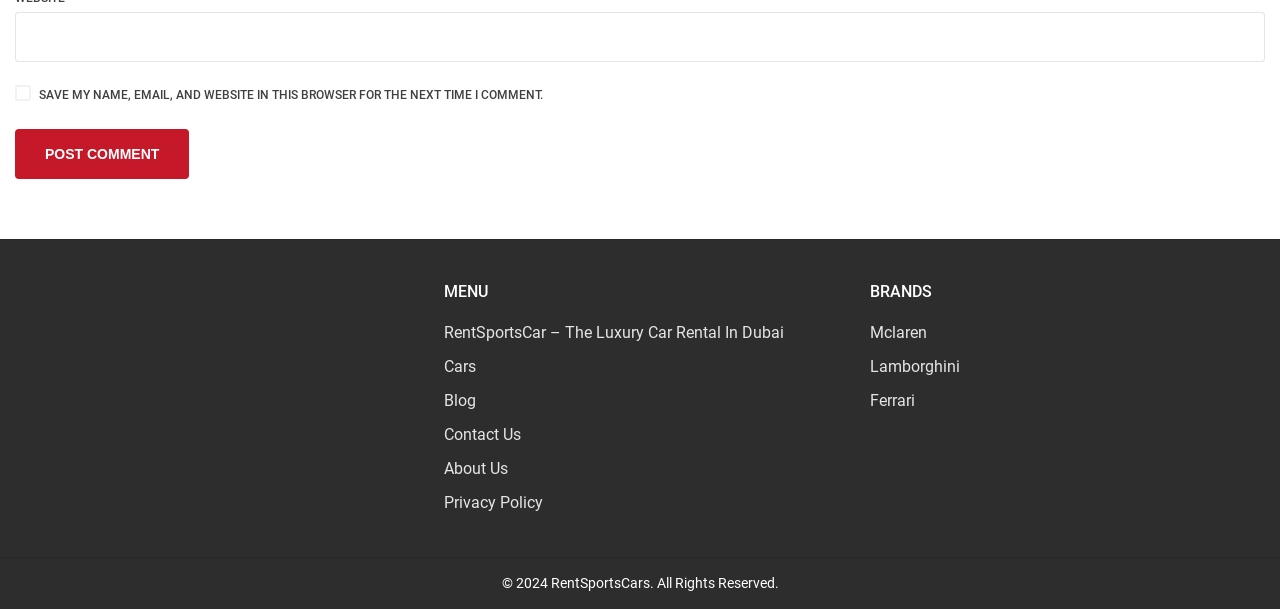Please locate the UI element described by "name="submit" value="Post Comment"" and provide its bounding box coordinates.

[0.012, 0.211, 0.148, 0.293]